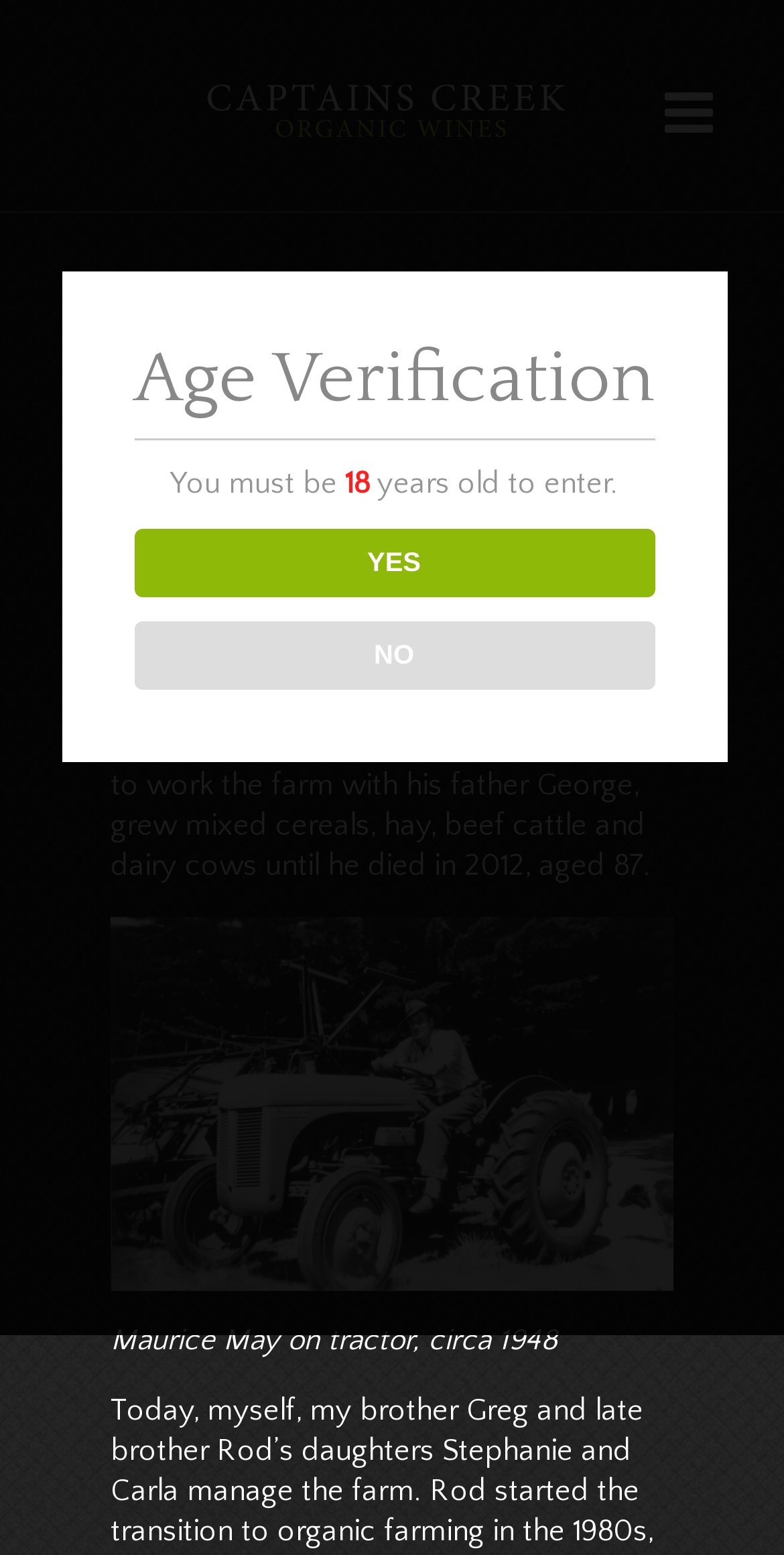Describe all significant elements and features of the webpage.

The webpage is about Captains Creek, a farm with a rich history. At the top right corner, there is a responsive menu button. Below it, the title "Captains Creek" is prominently displayed, accompanied by a link and an image with the same name. 

The main content of the webpage is divided into two sections. The first section describes the history of the farm, with two paragraphs of text. The text explains that the farm has been run by four generations of the May family for over 100 years and describes the various uses of the farm's red volcanic soils. 

Below the text, there is an image of Maurice May on a tractor, circa 1948. 

The second section is an age verification prompt, located below the farm's history section. It consists of a heading "Age Verification" and a message that states "You must be 18 years old to enter." There are two buttons, "YES" and "NO", allowing the user to confirm their age.